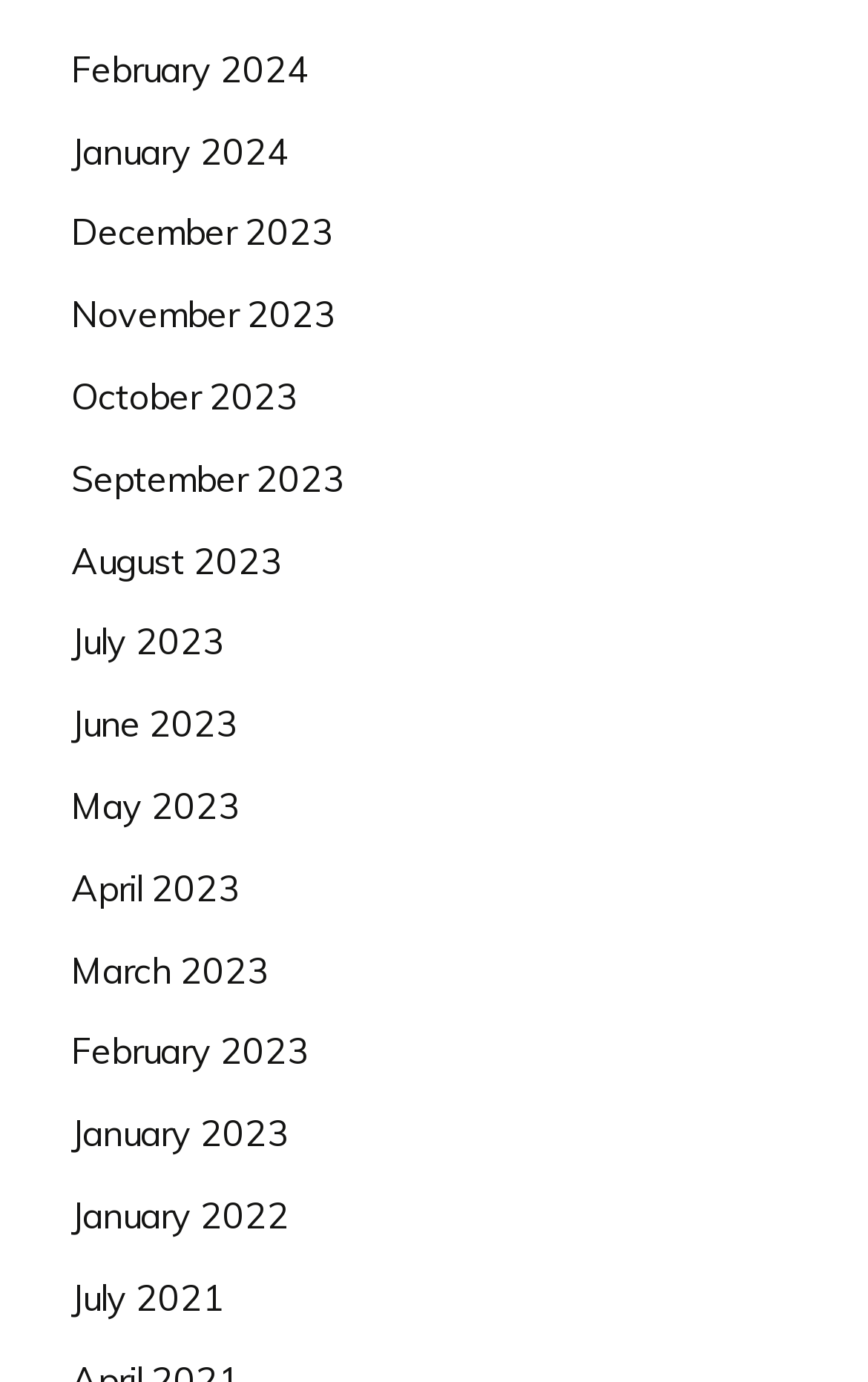Could you please study the image and provide a detailed answer to the question:
Are the months listed in chronological order?

I compared the y1 and y2 coordinates of the links on the webpage and found that they are arranged in a descending order, with the most recent month at the top and the earliest month at the bottom, indicating that the months are listed in chronological order.